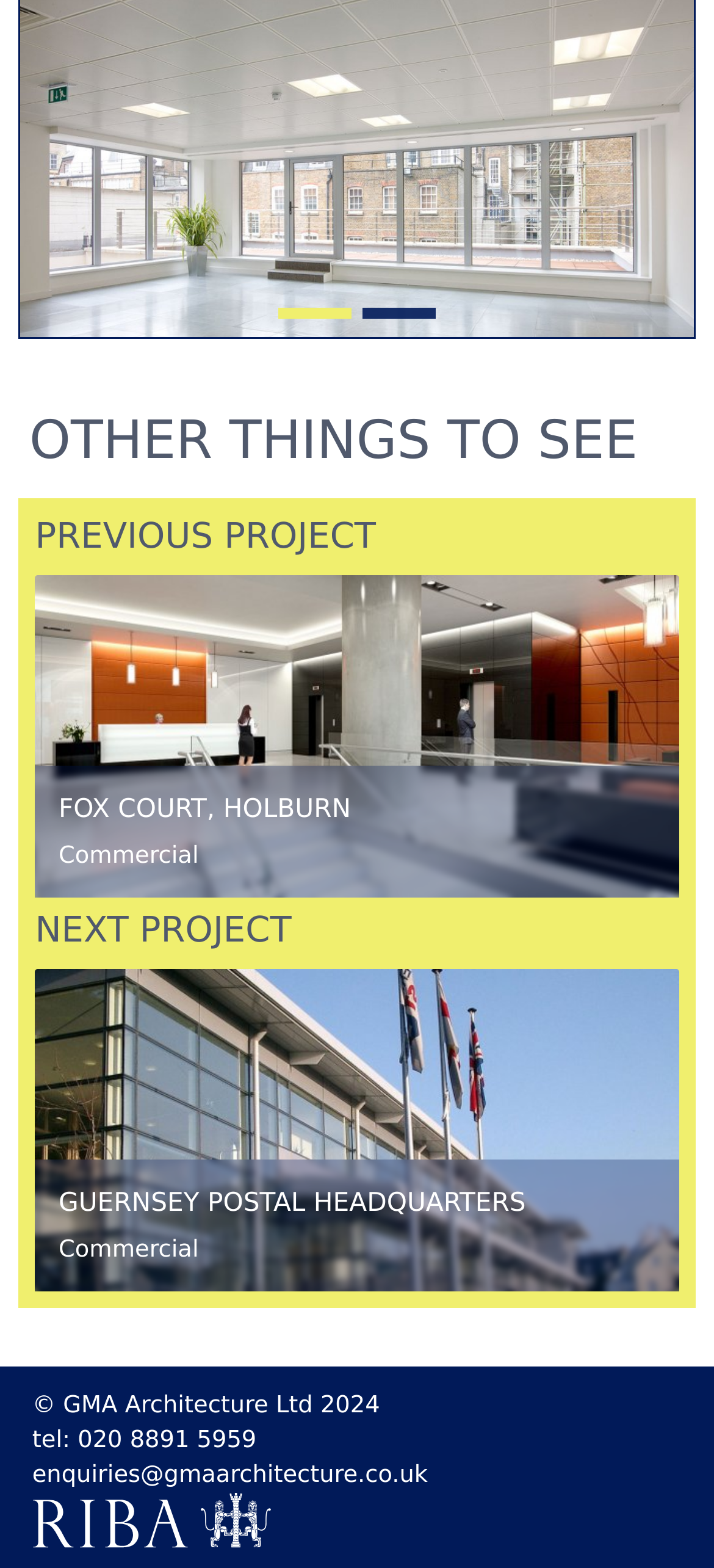Using the description "enquiries@gmaarchitecture.co.uk", predict the bounding box of the relevant HTML element.

[0.045, 0.932, 0.599, 0.95]